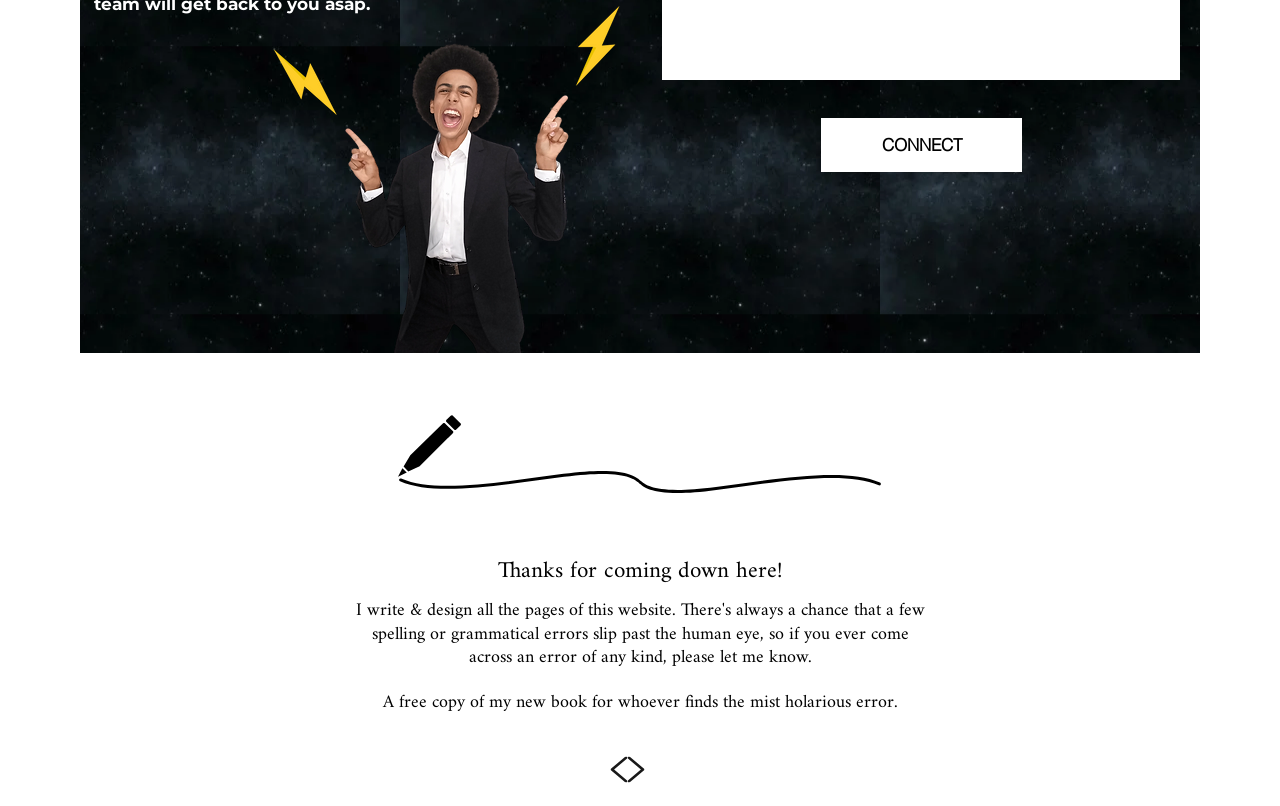Locate the bounding box coordinates for the element described below: "CONNECT". The coordinates must be four float values between 0 and 1, formatted as [left, top, right, bottom].

[0.641, 0.146, 0.798, 0.213]